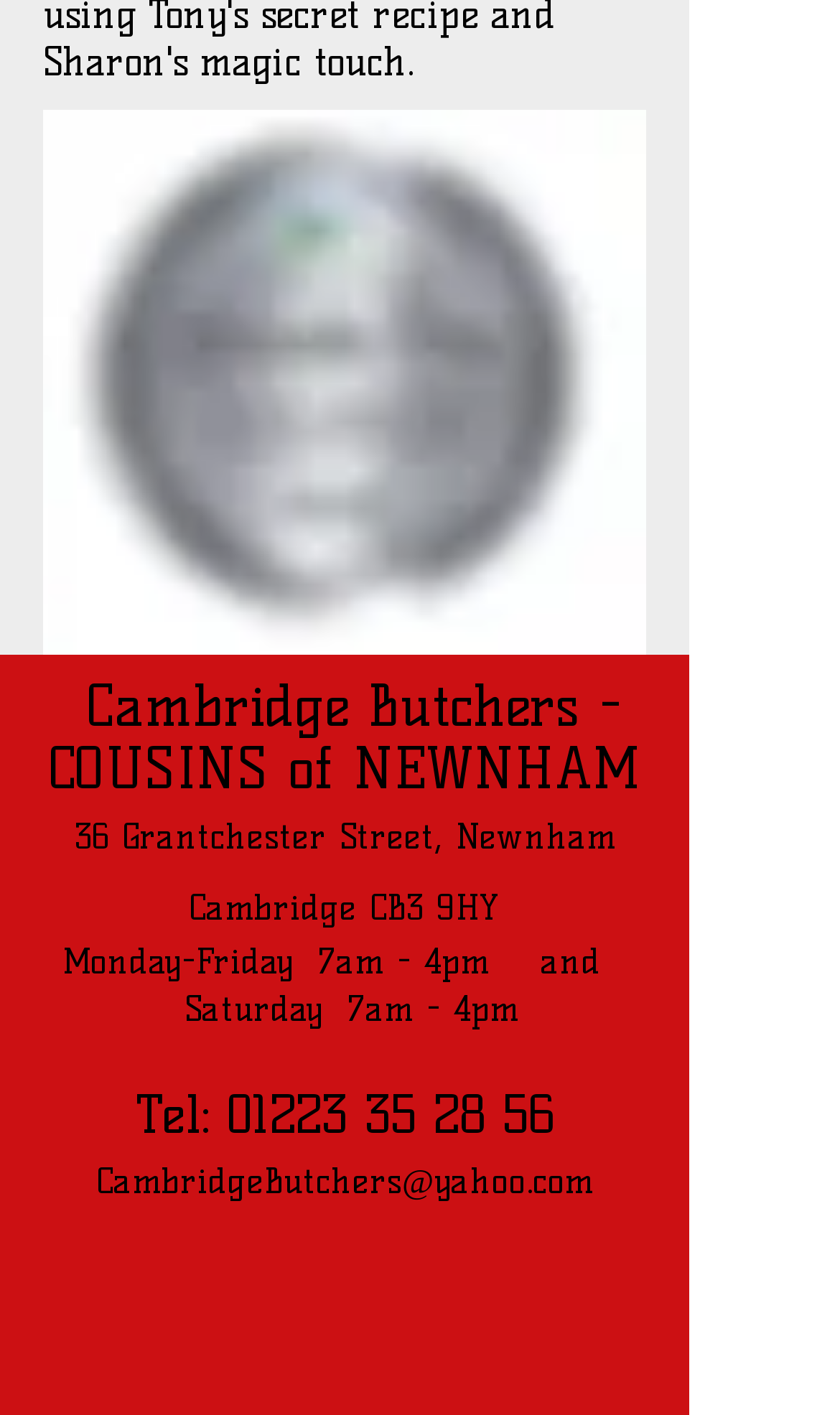How many social media platforms are listed?
Look at the screenshot and respond with a single word or phrase.

3